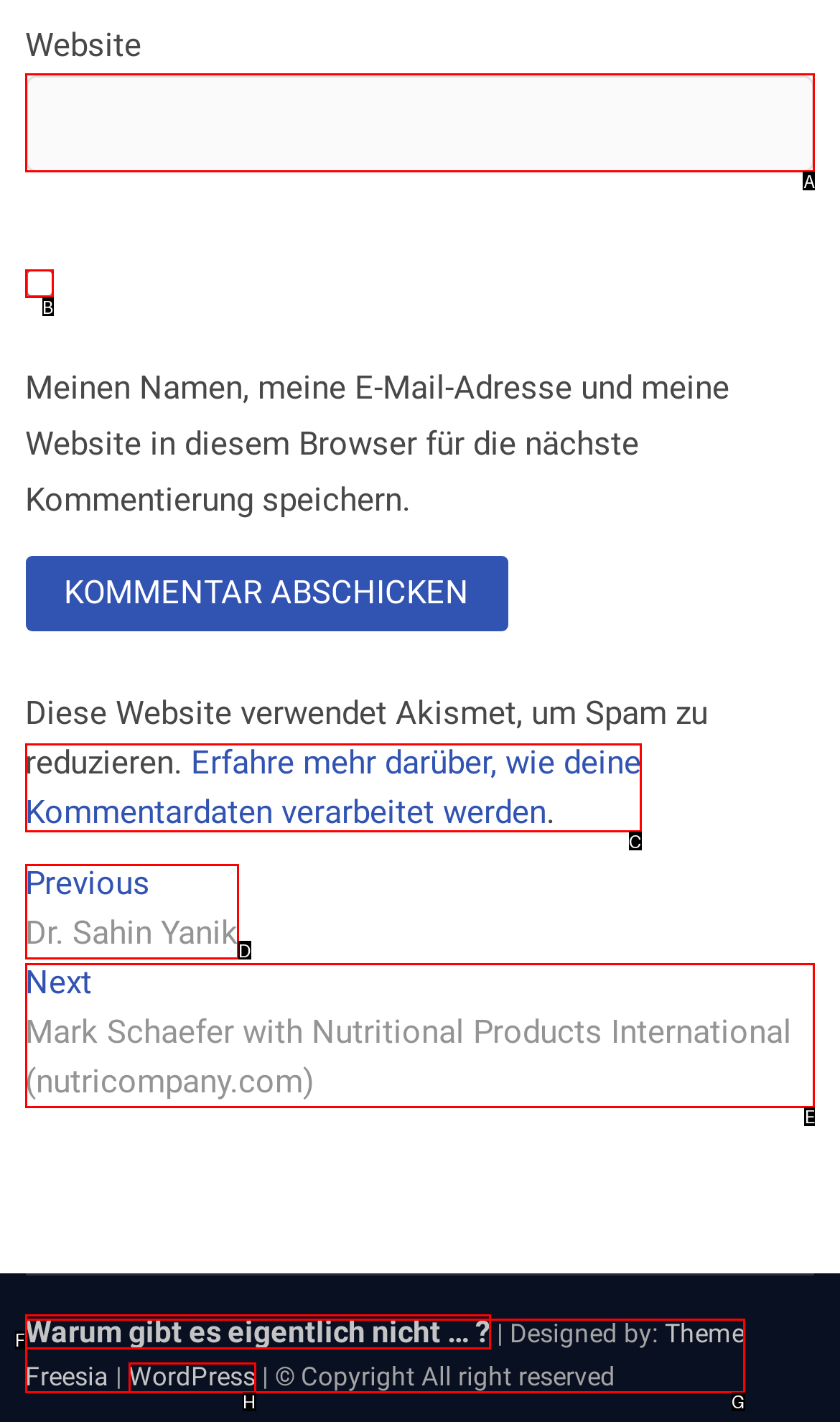Identify the letter of the option that should be selected to accomplish the following task: Enter website. Provide the letter directly.

A